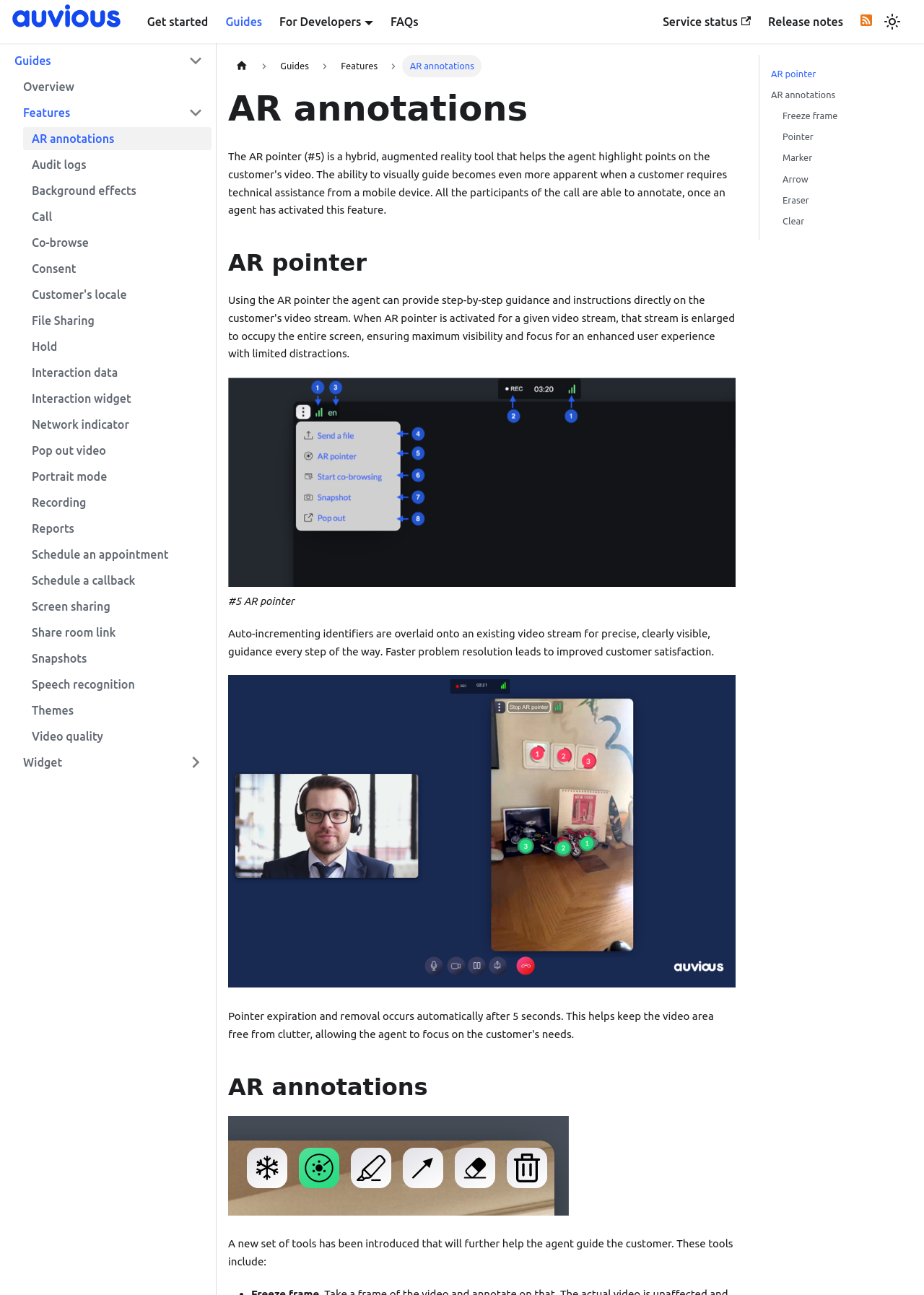What is the name of the tool that includes features like 'Freeze frame', 'Pointer', and 'Marker'?
Answer the question with a thorough and detailed explanation.

The tool is described in the webpage content as a new set of tools that help the agent guide the customer, and it includes features like 'Freeze frame', 'Pointer', and 'Marker', among others.